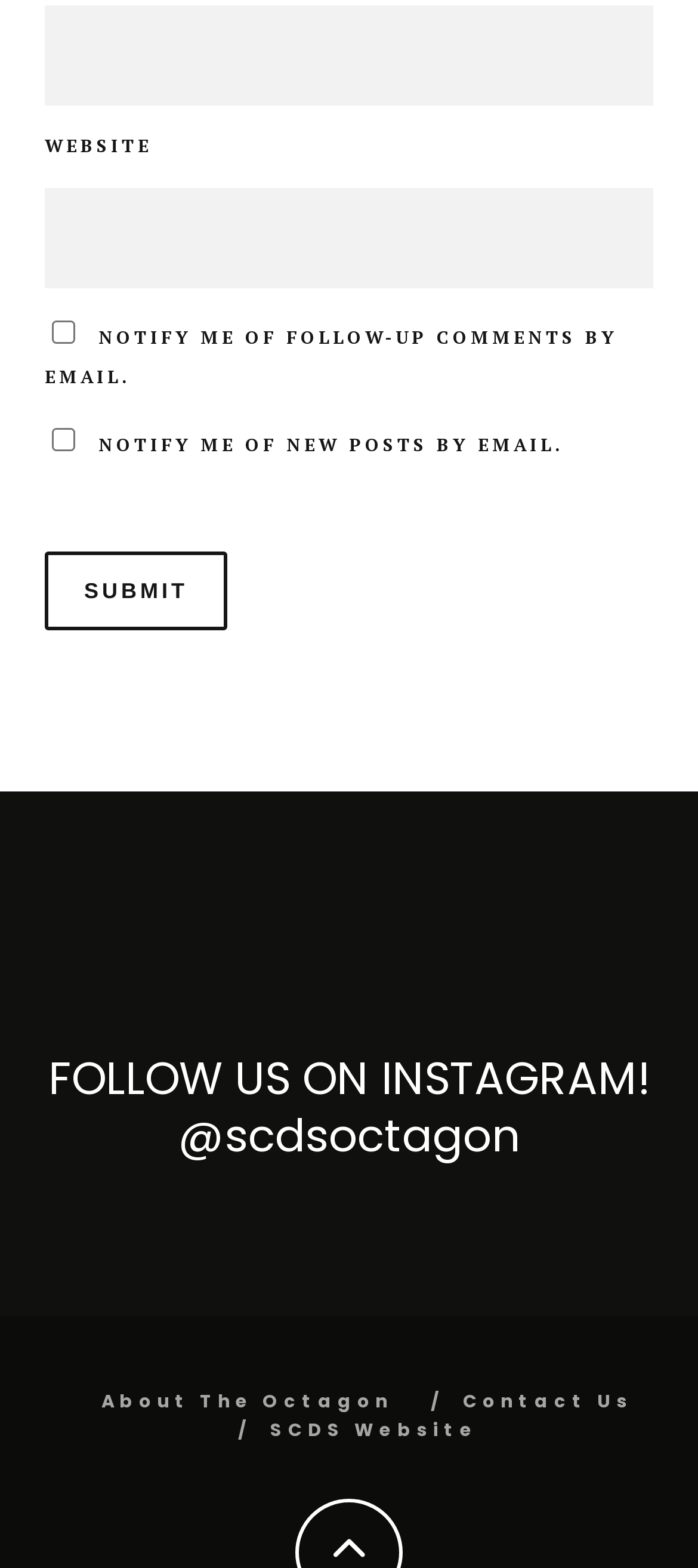What social media platform is mentioned on the webpage?
Relying on the image, give a concise answer in one word or a brief phrase.

Instagram